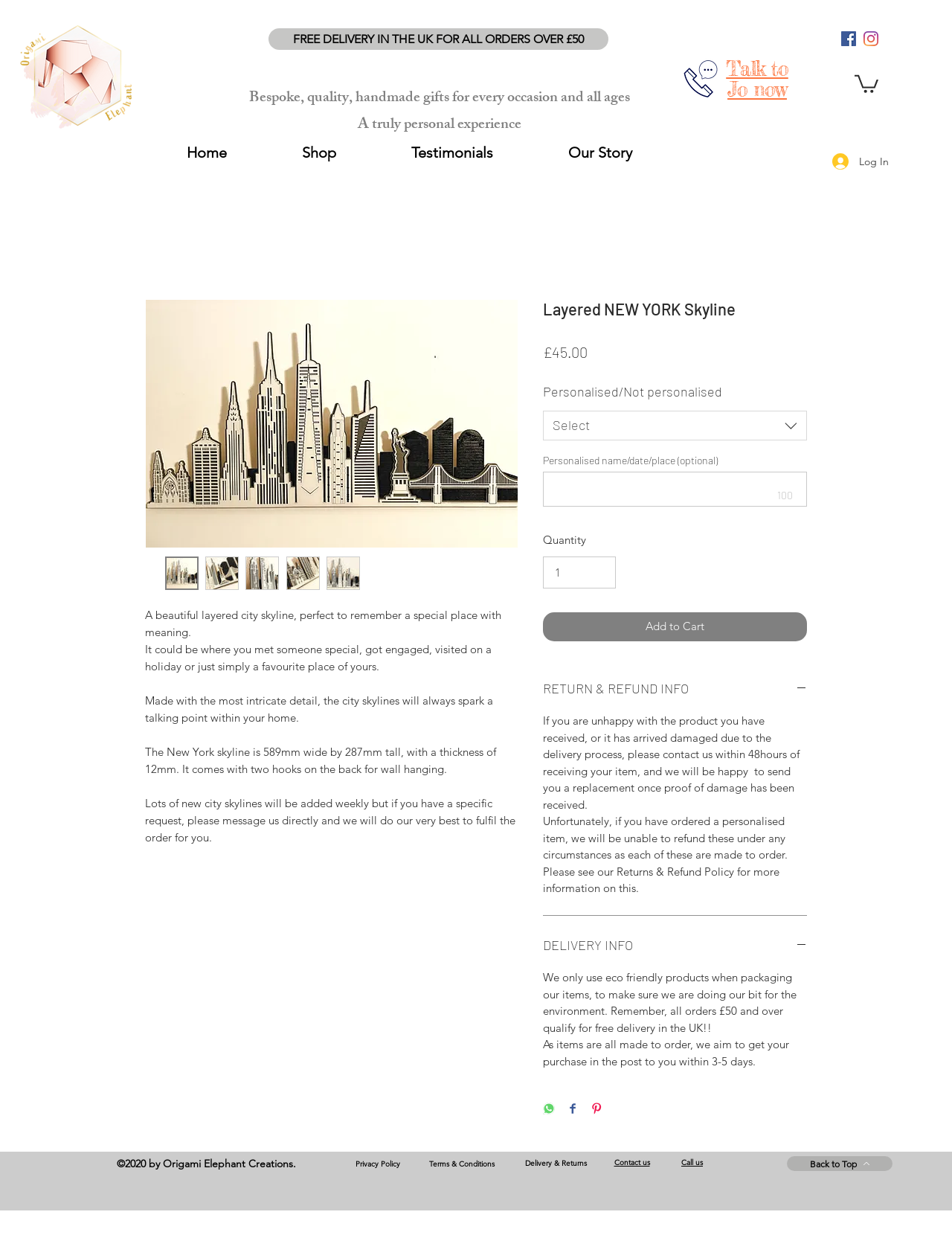Locate the bounding box coordinates of the element that needs to be clicked to carry out the instruction: "Click the 'Talk to Jo now' link". The coordinates should be given as four float numbers ranging from 0 to 1, i.e., [left, top, right, bottom].

[0.763, 0.045, 0.828, 0.081]